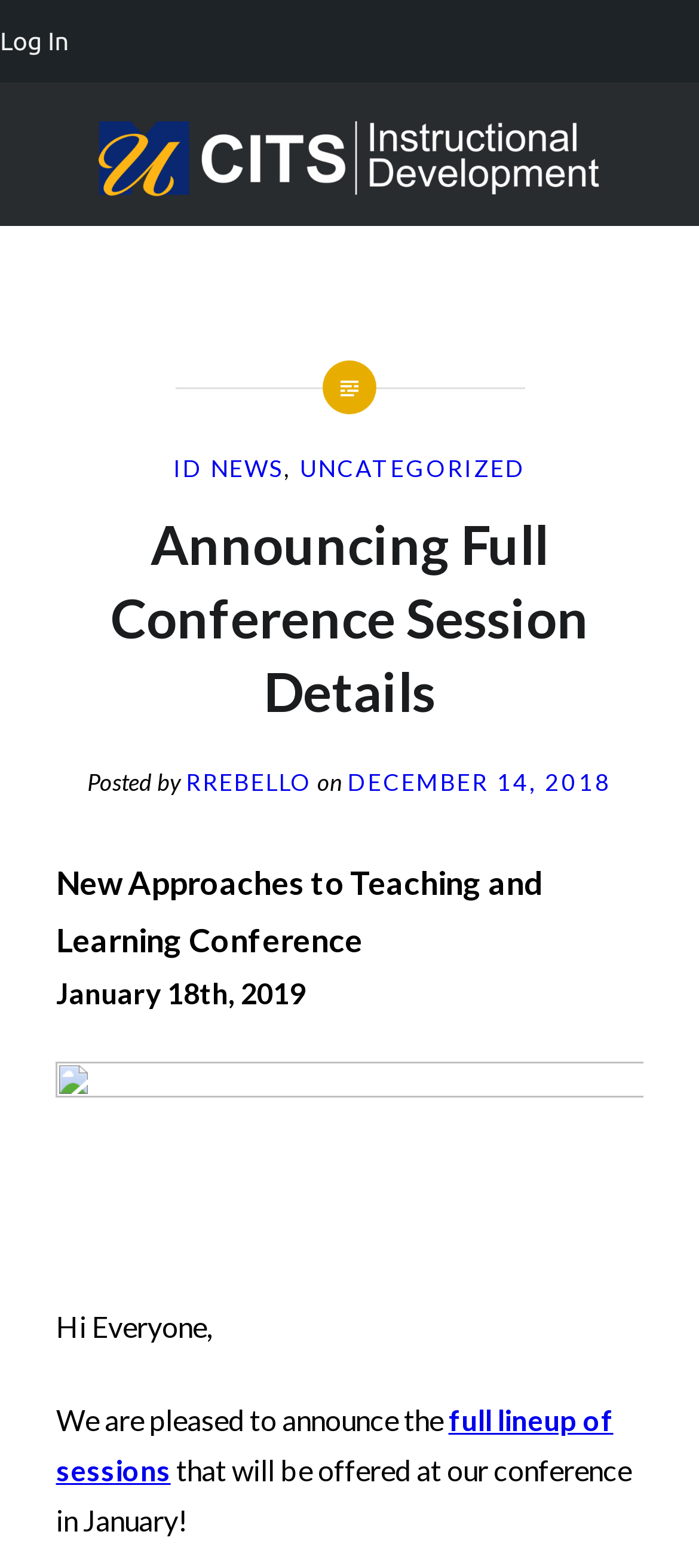Provide a single word or phrase answer to the question: 
Who posted the announcement?

RREBELLO